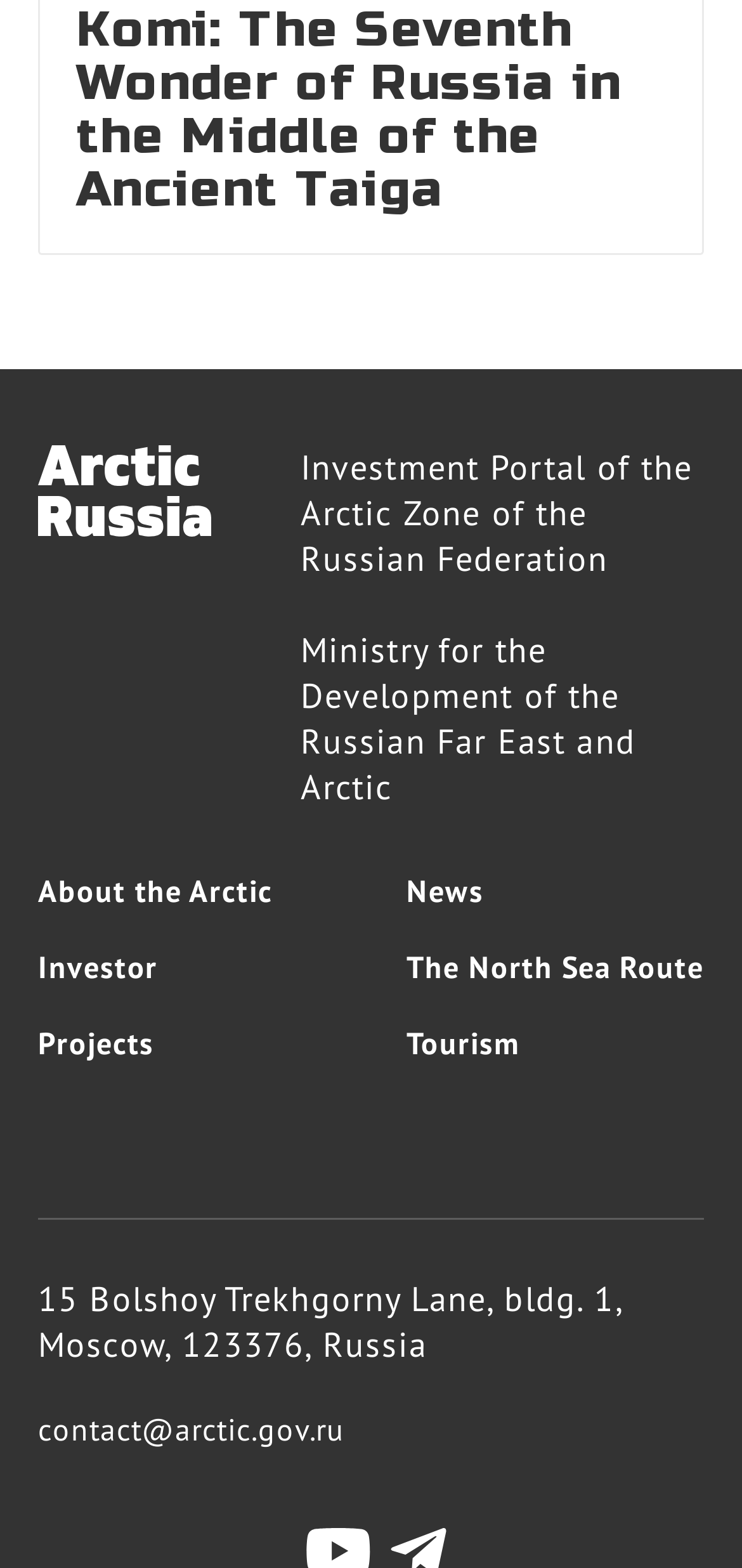Answer the question below in one word or phrase:
What is the email address for contact?

contact@arctic.gov.ru